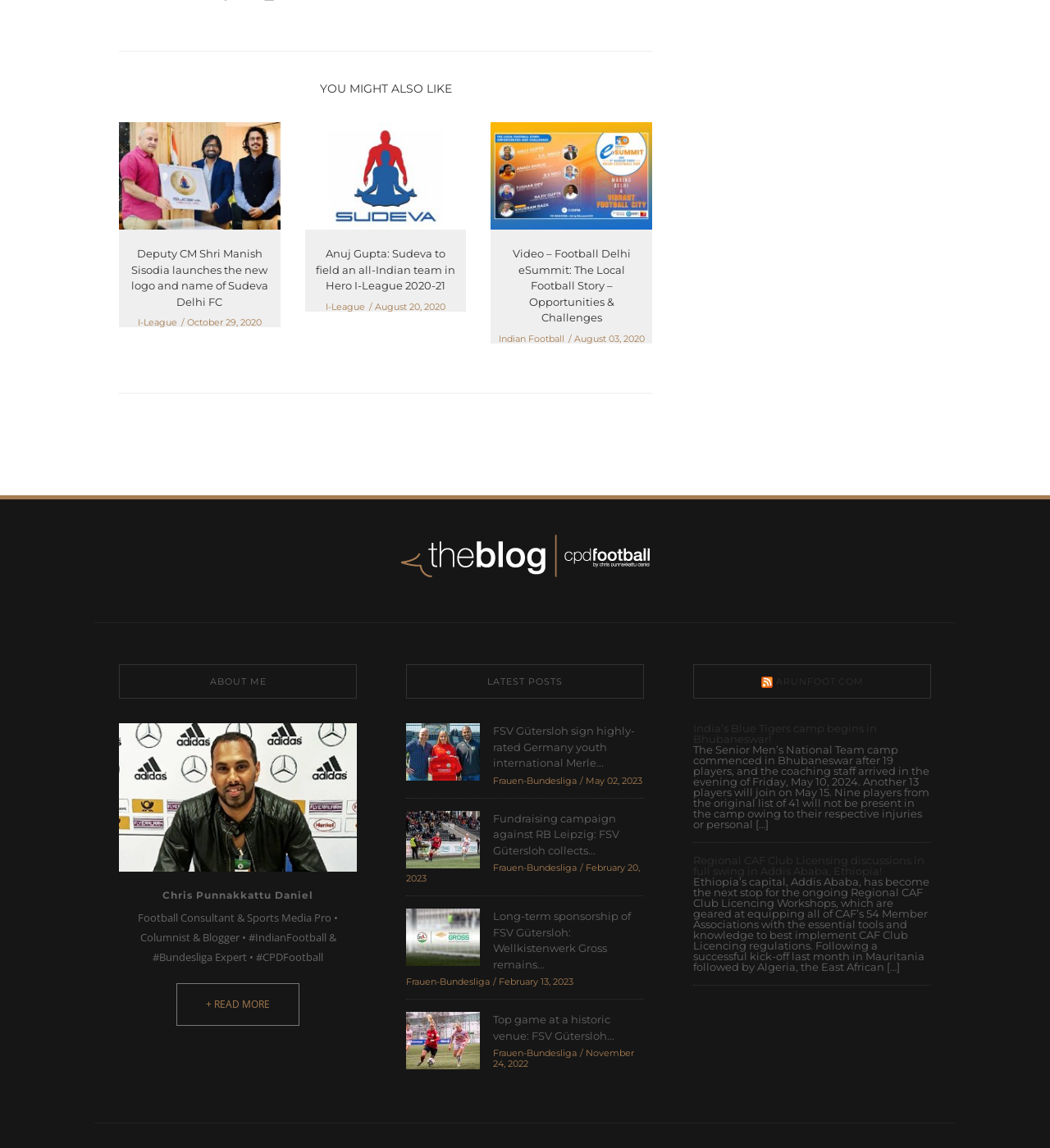Use a single word or phrase to answer this question: 
What is the date of the second article?

August 20, 2020